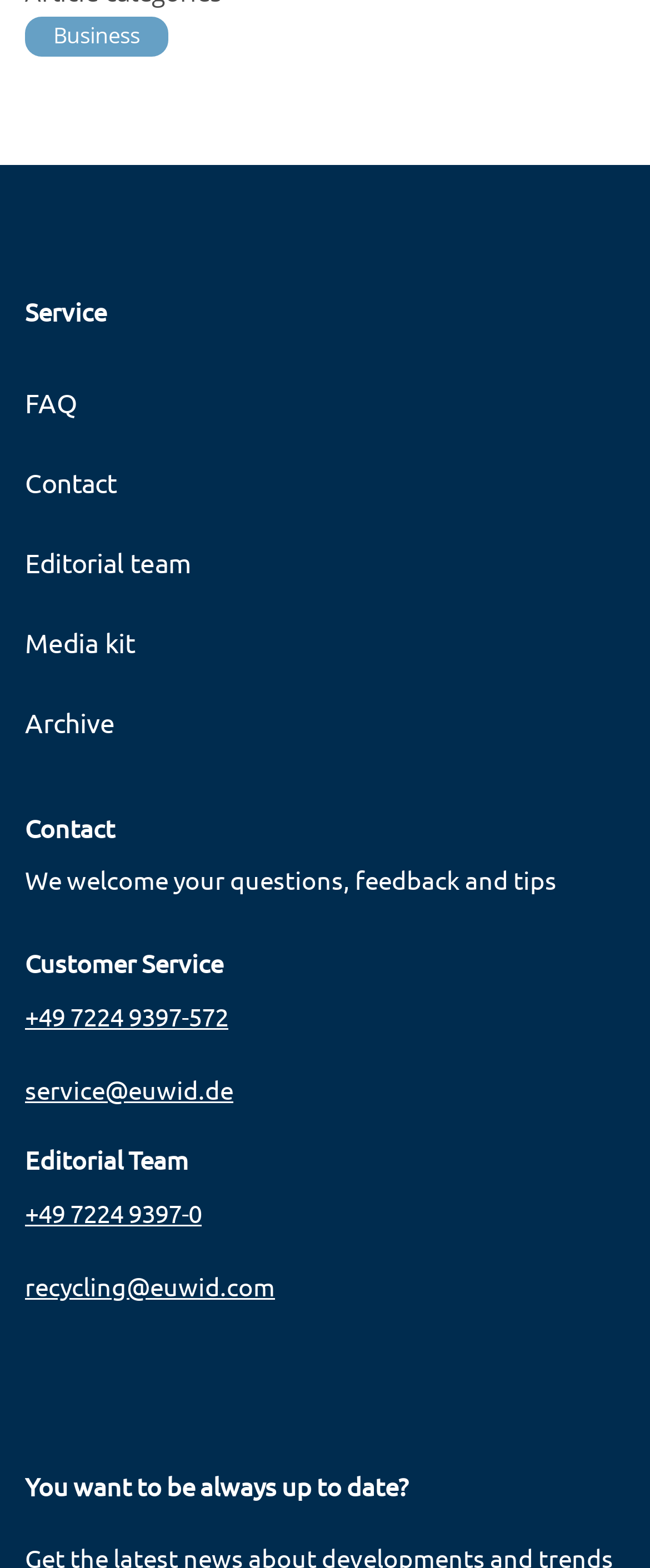What is the name of the editorial team's email?
Using the image provided, answer with just one word or phrase.

recycling@euwid.com